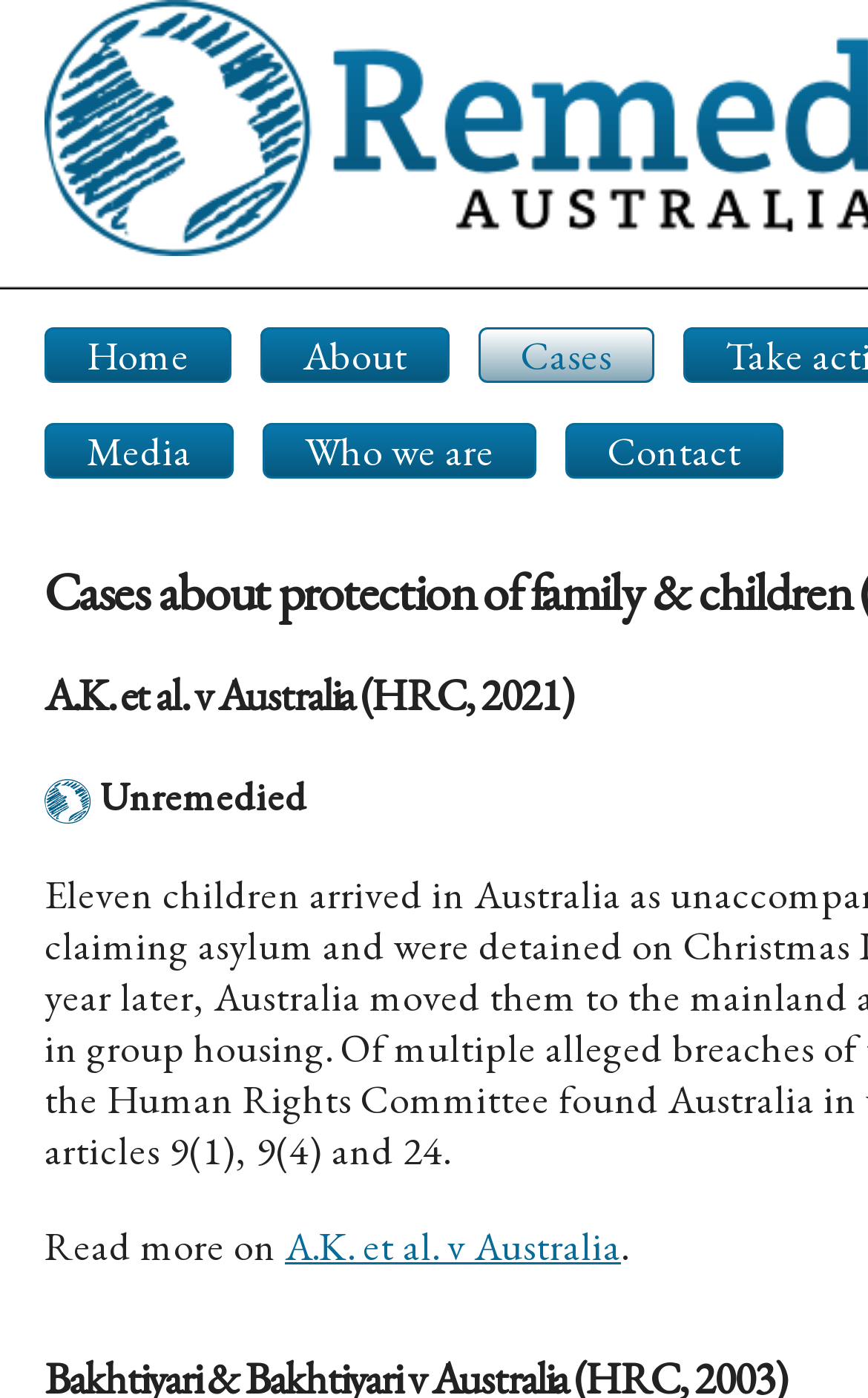Provide the bounding box coordinates of the HTML element this sentence describes: "Who we are". The bounding box coordinates consist of four float numbers between 0 and 1, i.e., [left, top, right, bottom].

[0.305, 0.304, 0.615, 0.341]